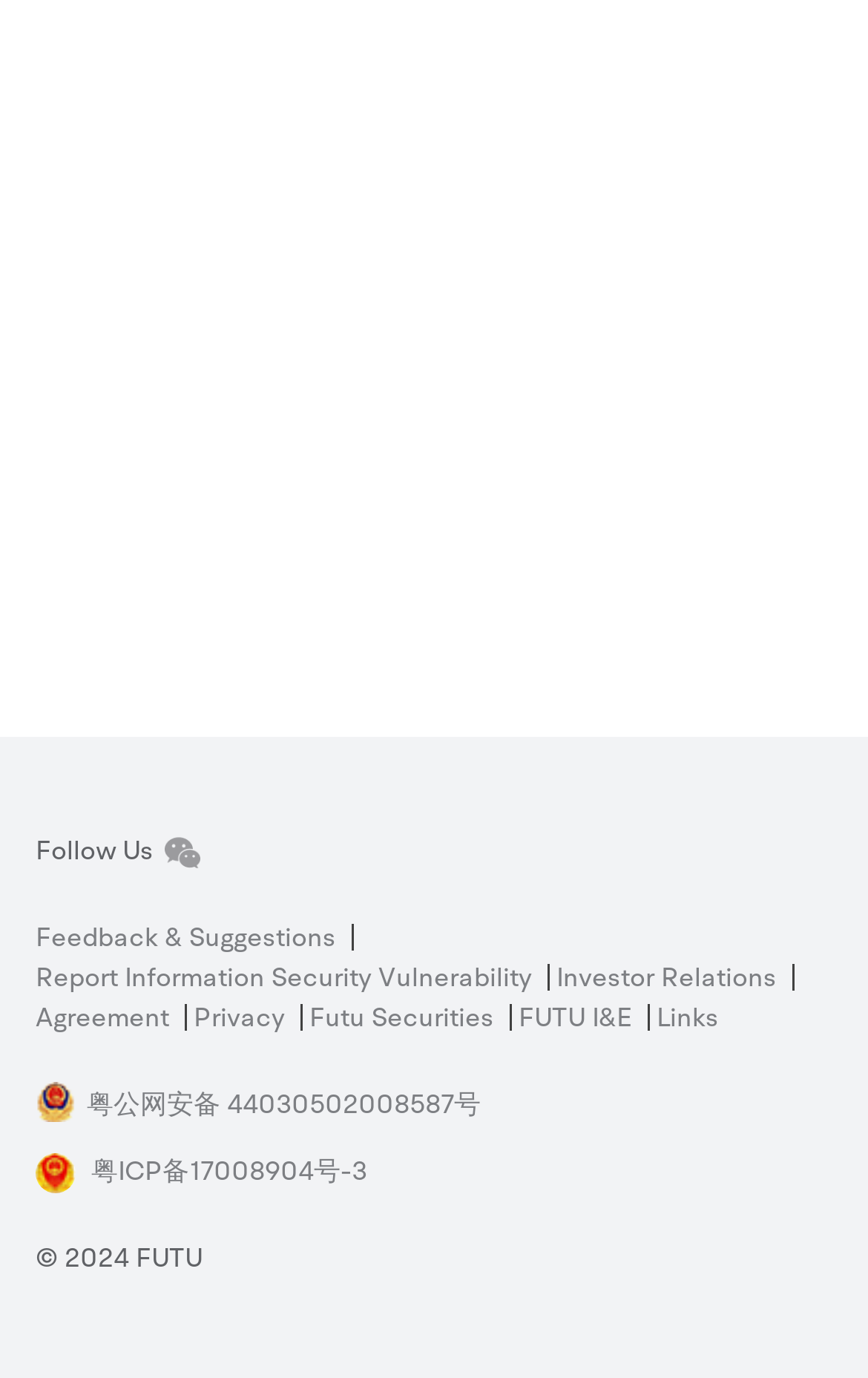Answer the question in a single word or phrase:
How many stock prices are shown?

6